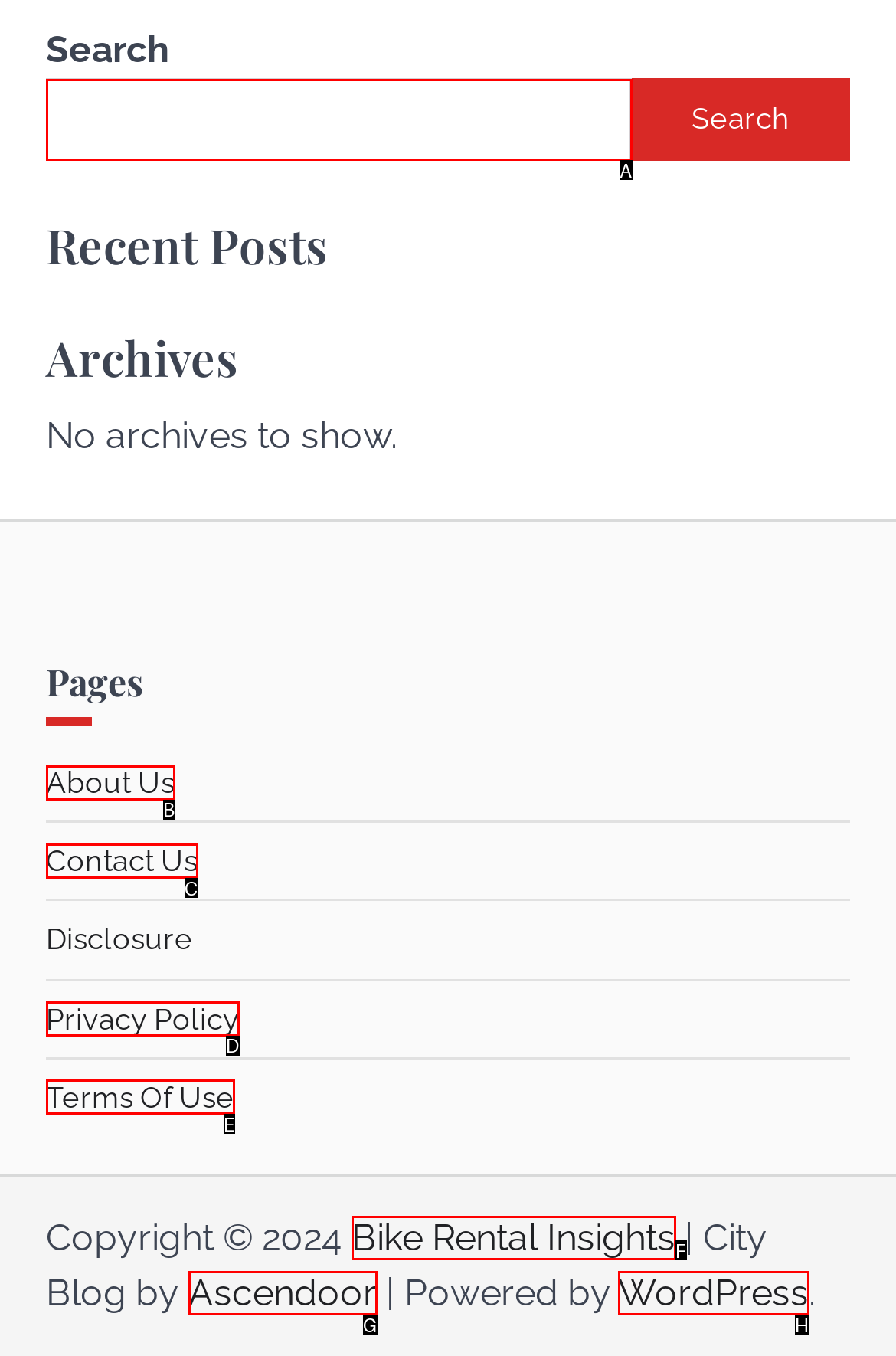From the choices given, find the HTML element that matches this description: About Us. Answer with the letter of the selected option directly.

B